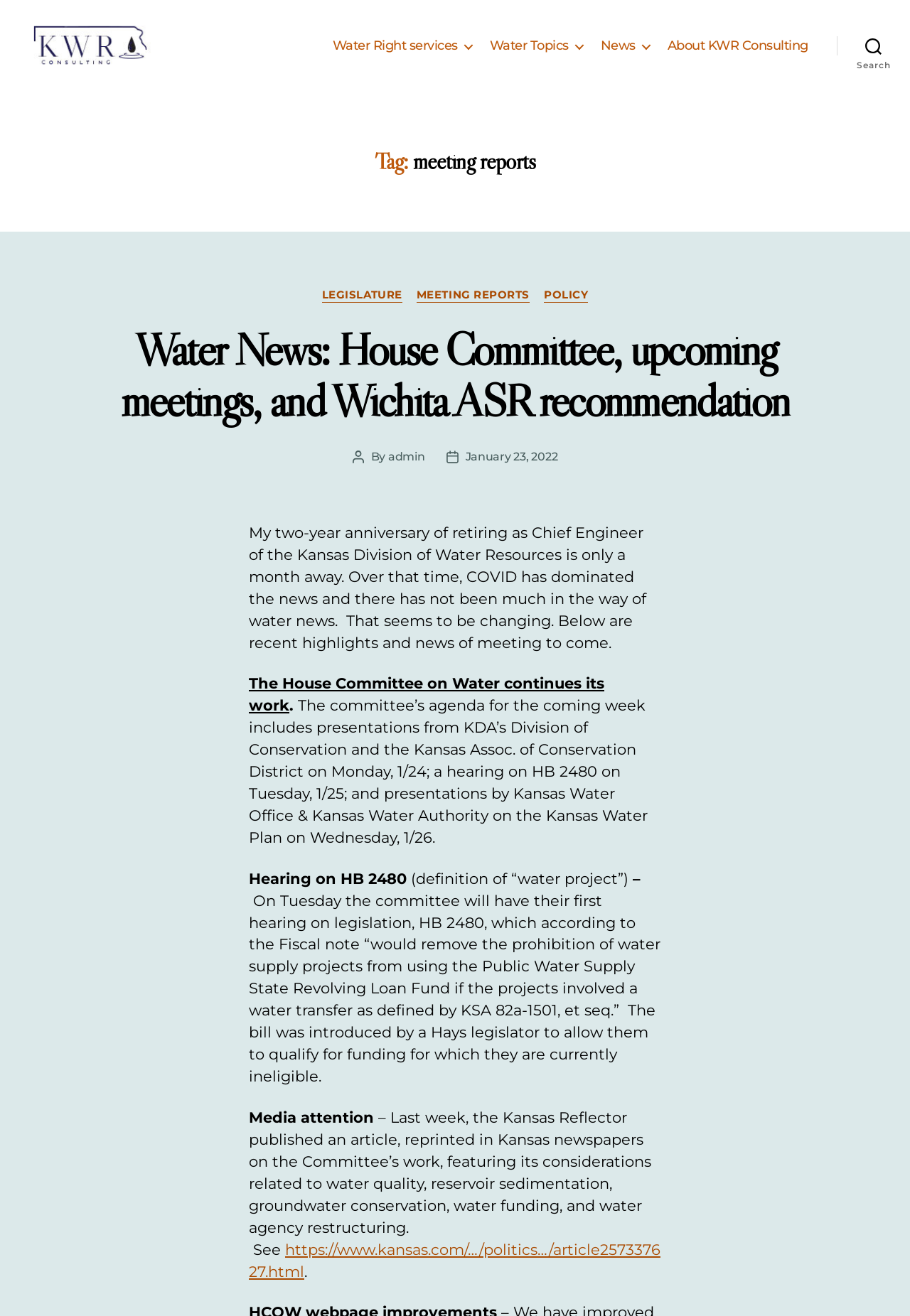Write an elaborate caption that captures the essence of the webpage.

The webpage is about meeting reports archives from Kansas Water Resources Consulting. At the top left, there is a logo of Kansas Water Resources Consulting, which is also a link. Below the logo, there is a horizontal navigation menu with links to "Water Right services", "Water Topics", "News", and "About KWR Consulting". On the top right, there is a search button.

The main content of the webpage is divided into sections. The first section has a heading "Tag: meeting reports" and a category list with links to "LEGISLATURE", "MEETING REPORTS", and "POLICY". Below the category list, there is a news article titled "Water News: House Committee, upcoming meetings, and Wichita ASR recommendation" with a link to the full article.

The news article is followed by a section with the author's name "admin" and the post date "January 23, 2022". The main content of the article is a summary of recent water news, including the author's two-year anniversary of retiring as Chief Engineer of the Kansas Division of Water Resources, and recent highlights and news of upcoming meetings. The article also mentions the House Committee on Water's work, including presentations from KDA's Division of Conservation and the Kansas Assoc. of Conservation District, a hearing on HB 2480, and presentations by Kansas Water Office & Kansas Water Authority on the Kansas Water Plan.

There are several paragraphs of text in the article, including information about the hearing on HB 2480, which is a bill that would remove the prohibition of water supply projects from using the Public Water Supply State Revolving Loan Fund if the projects involved a water transfer as defined by KSA 82a-1501, et seq. The article also mentions media attention, including an article published in the Kansas Reflector about the Committee's work on water quality, reservoir sedimentation, groundwater conservation, water funding, and water agency restructuring.